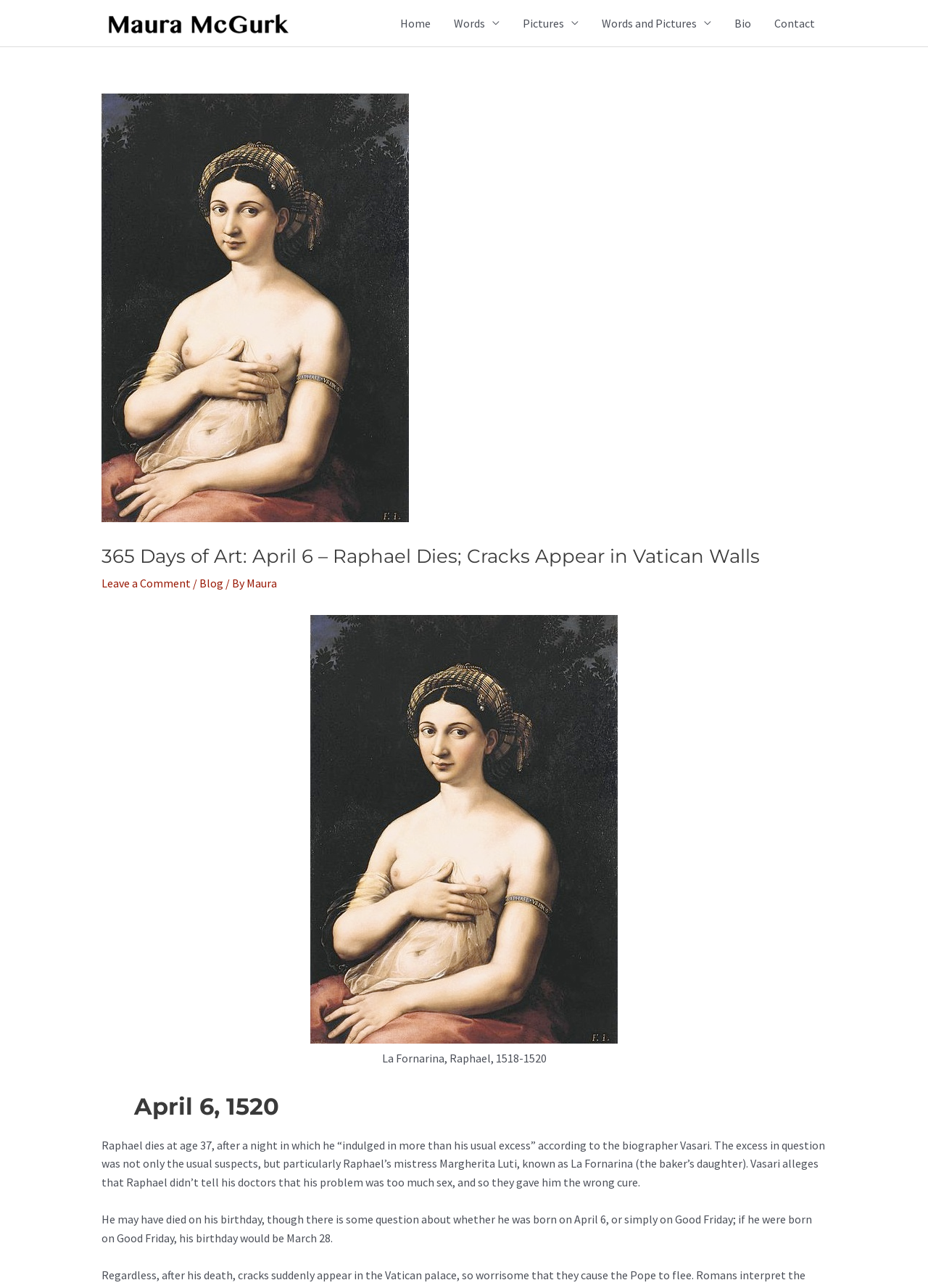Determine the main text heading of the webpage and provide its content.

365 Days of Art: April 6 – Raphael Dies; Cracks Appear in Vatican Walls